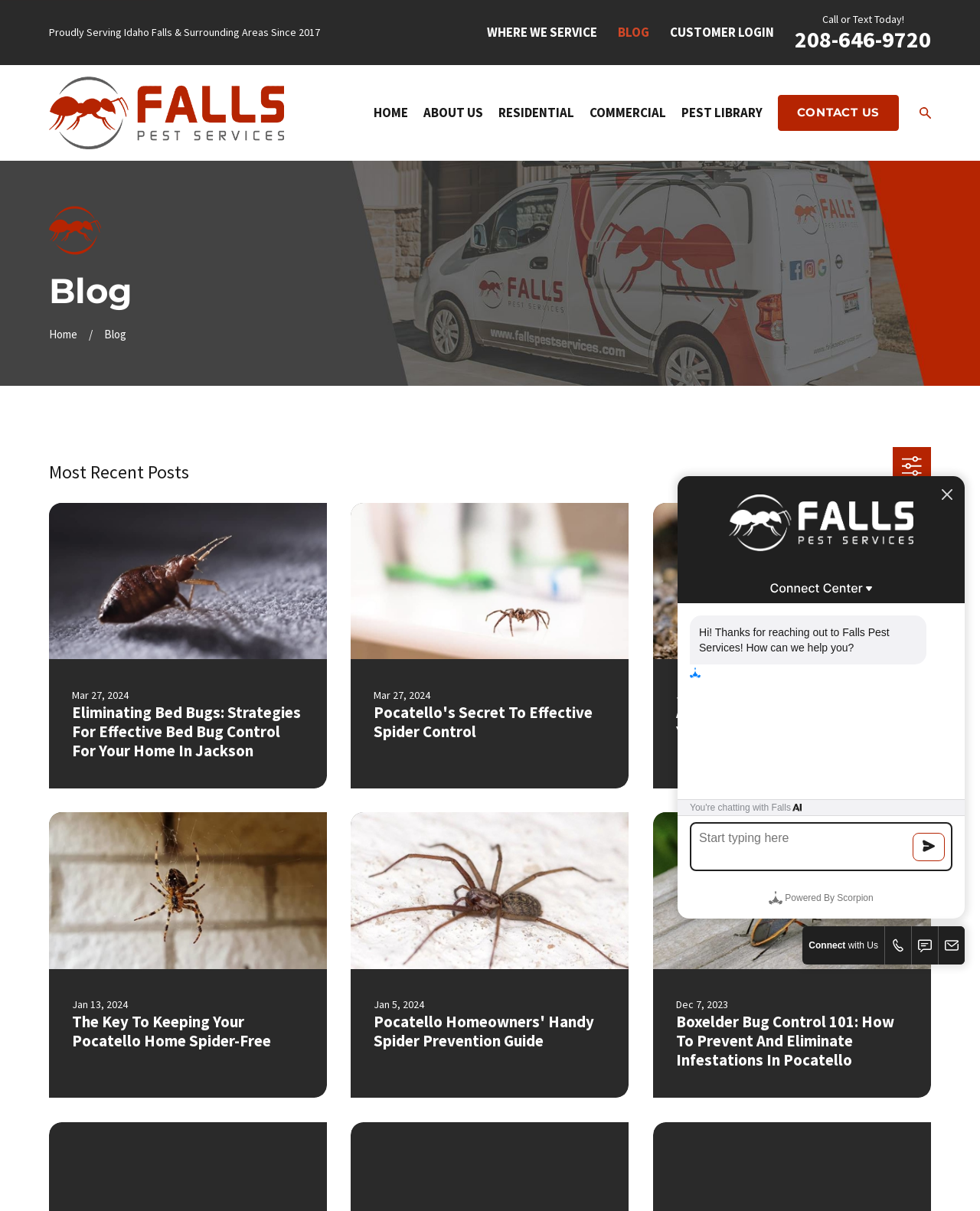Pinpoint the bounding box coordinates of the element to be clicked to execute the instruction: "Check the 'UK Standard' feature".

None